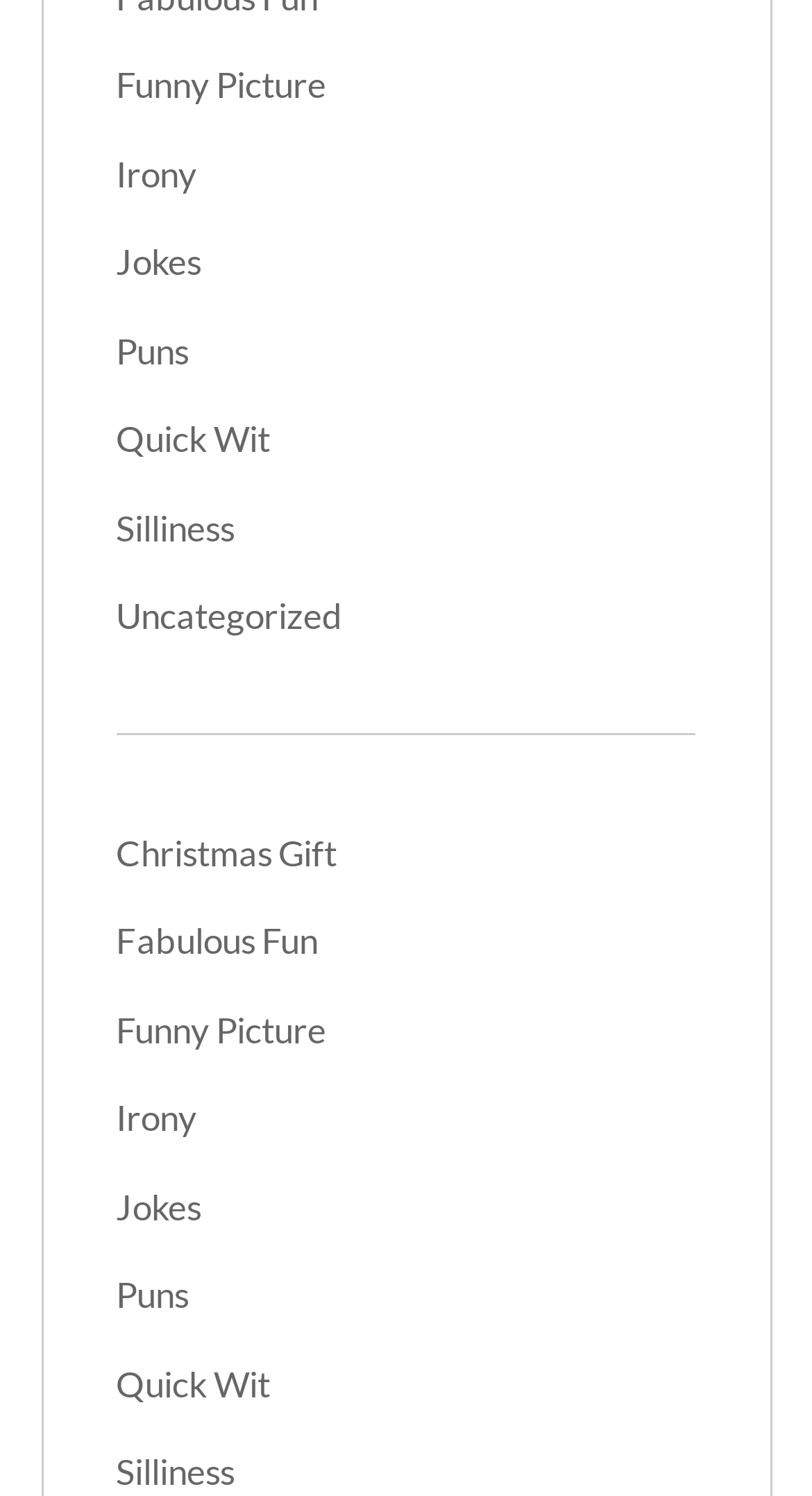What is the category located at the top?
Please ensure your answer to the question is detailed and covers all necessary aspects.

I looked at the list of links on the webpage and found that the category located at the top is 'Funny Picture', which has a bounding box coordinate of [0.143, 0.042, 0.402, 0.071].